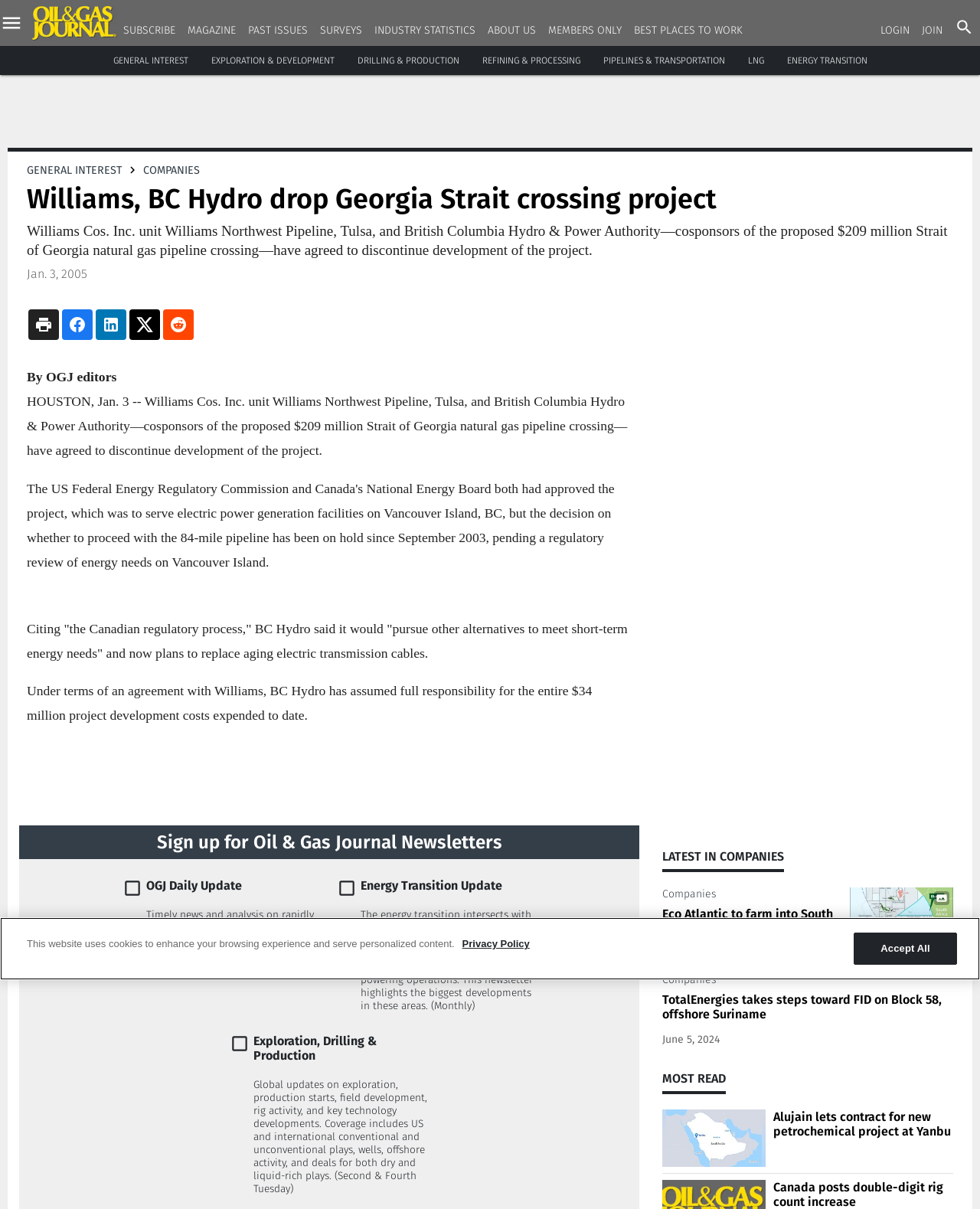Identify the bounding box coordinates of the clickable section necessary to follow the following instruction: "Click on the 'COMPANIES' link". The coordinates should be presented as four float numbers from 0 to 1, i.e., [left, top, right, bottom].

[0.146, 0.135, 0.204, 0.146]